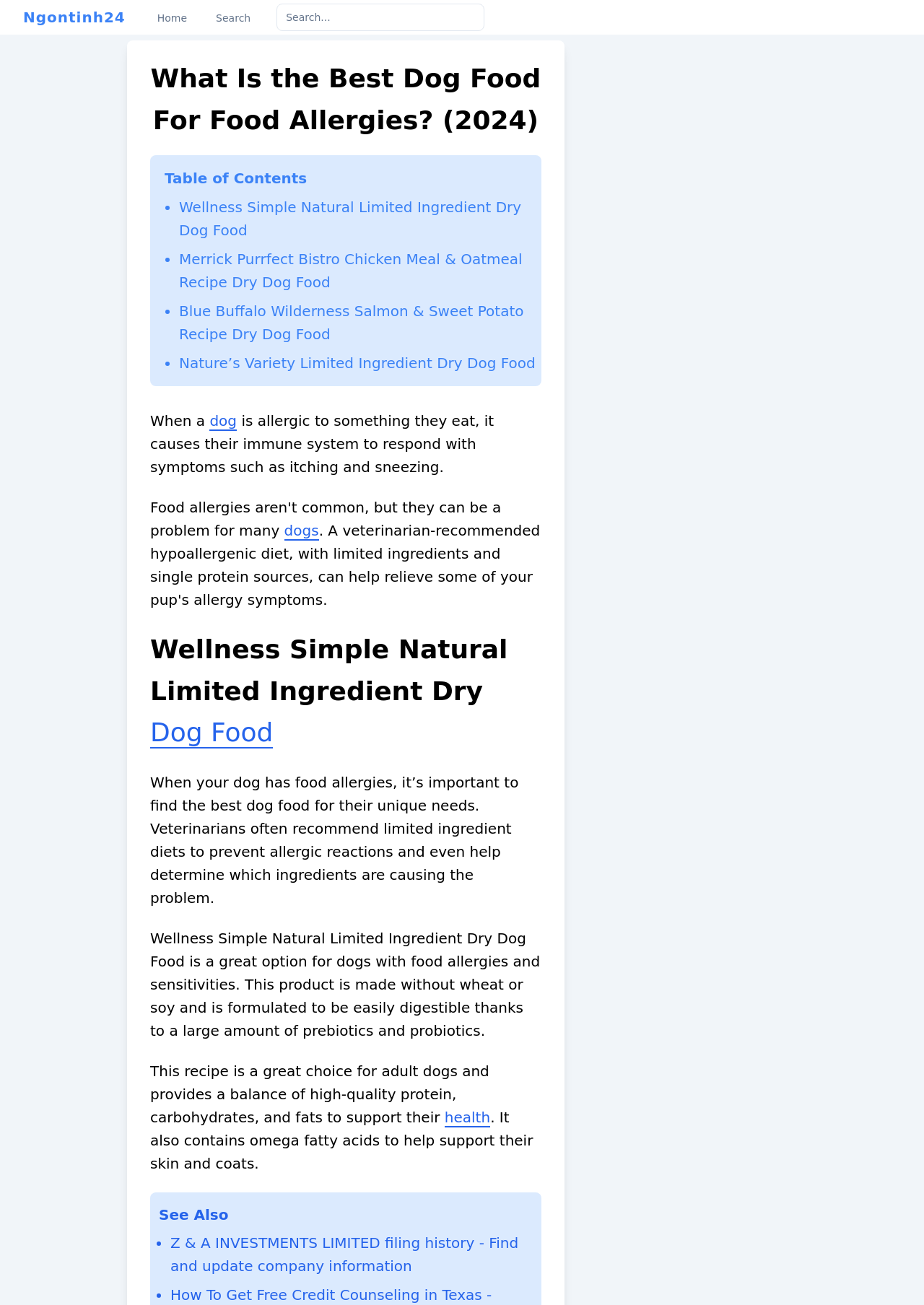Please determine the bounding box coordinates of the element to click on in order to accomplish the following task: "Learn about Nature’s Variety Limited Ingredient Dry Dog Food". Ensure the coordinates are four float numbers ranging from 0 to 1, i.e., [left, top, right, bottom].

[0.194, 0.269, 0.58, 0.287]